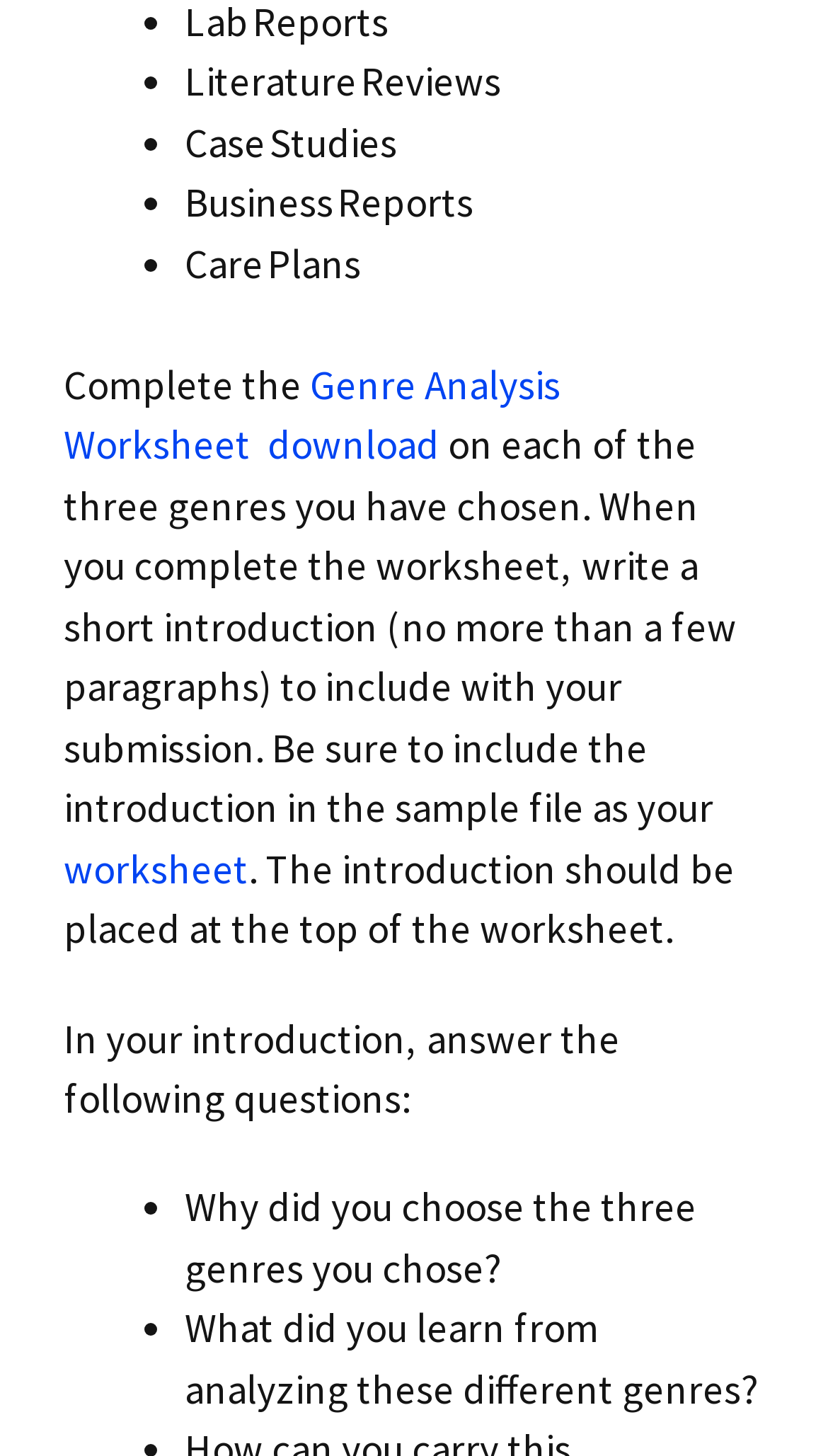Locate the bounding box coordinates for the element described below: "HERE". The coordinates must be four float values between 0 and 1, formatted as [left, top, right, bottom].

None